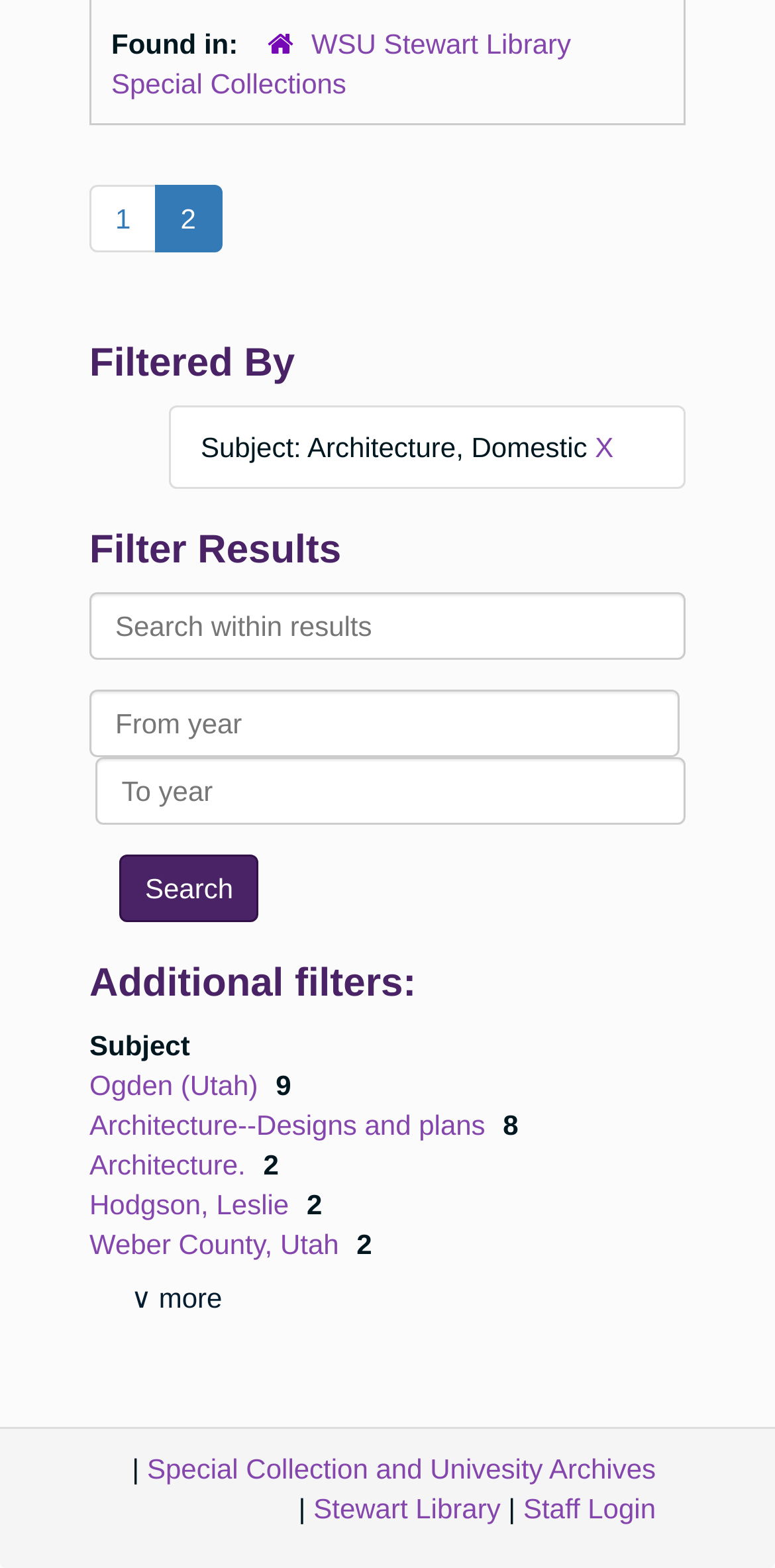Provide a single word or phrase answer to the question: 
What are the additional filters available?

Ogden (Utah), Architecture--Designs and plans, etc.